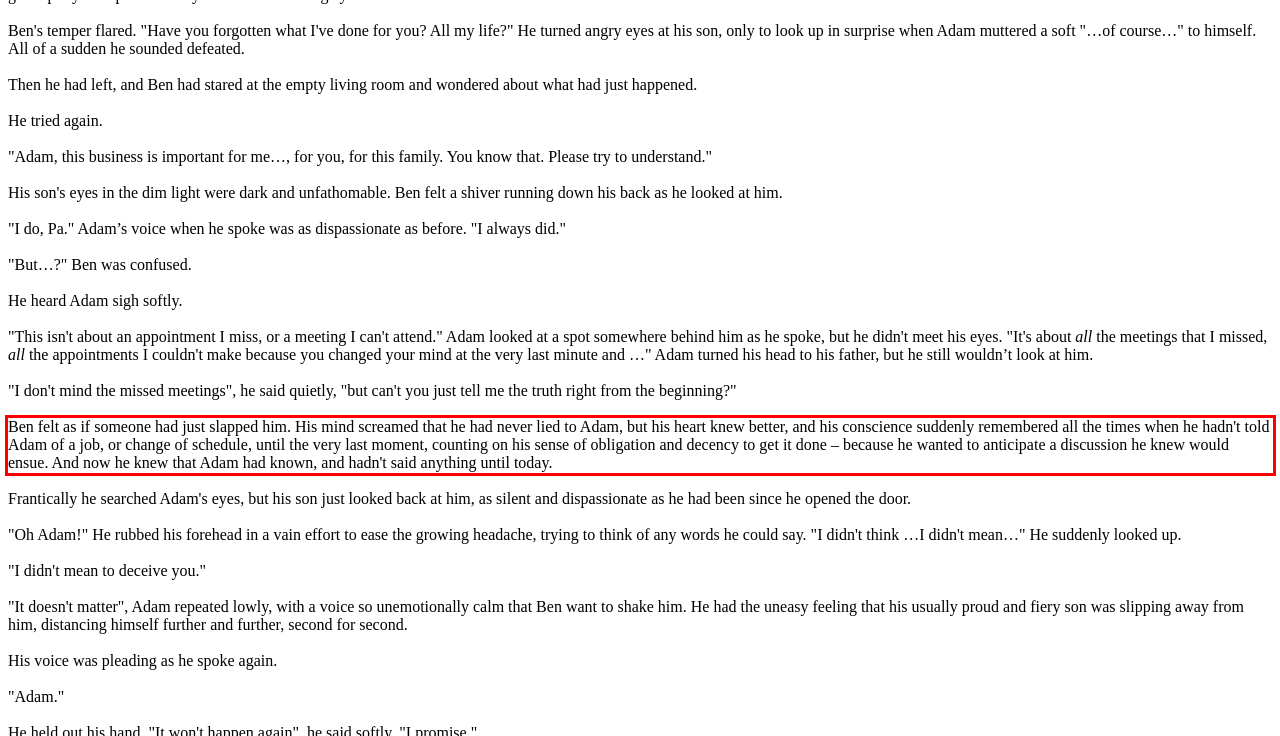The screenshot you have been given contains a UI element surrounded by a red rectangle. Use OCR to read and extract the text inside this red rectangle.

Ben felt as if someone had just slapped him. His mind screamed that he had never lied to Adam, but his heart knew better, and his conscience suddenly remembered all the times when he hadn't told Adam of a job, or change of schedule, until the very last moment, counting on his sense of obligation and decency to get it done – because he wanted to anticipate a discussion he knew would ensue. And now he knew that Adam had known, and hadn't said anything until today.